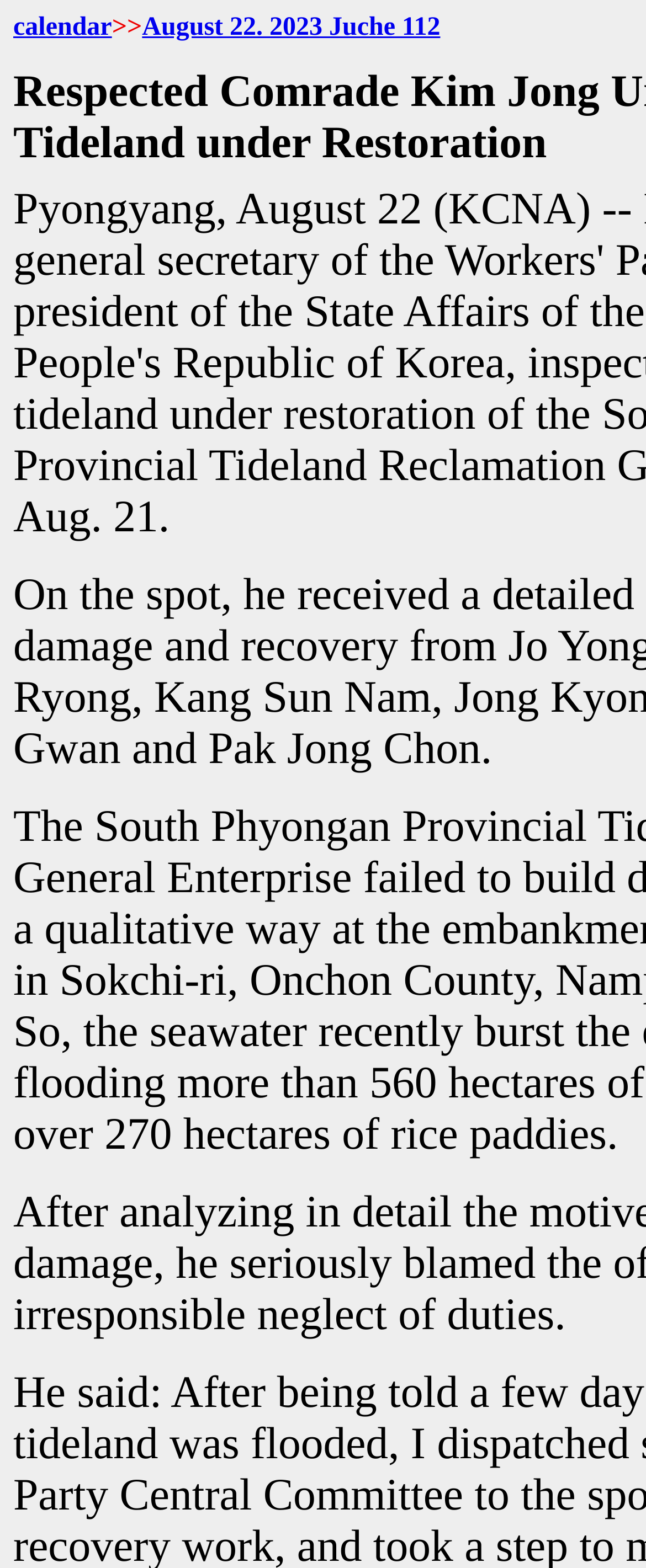Bounding box coordinates are specified in the format (top-left x, top-left y, bottom-right x, bottom-right y). All values are floating point numbers bounded between 0 and 1. Please provide the bounding box coordinate of the region this sentence describes: August 22. 2023 Juche 112

[0.22, 0.008, 0.682, 0.026]